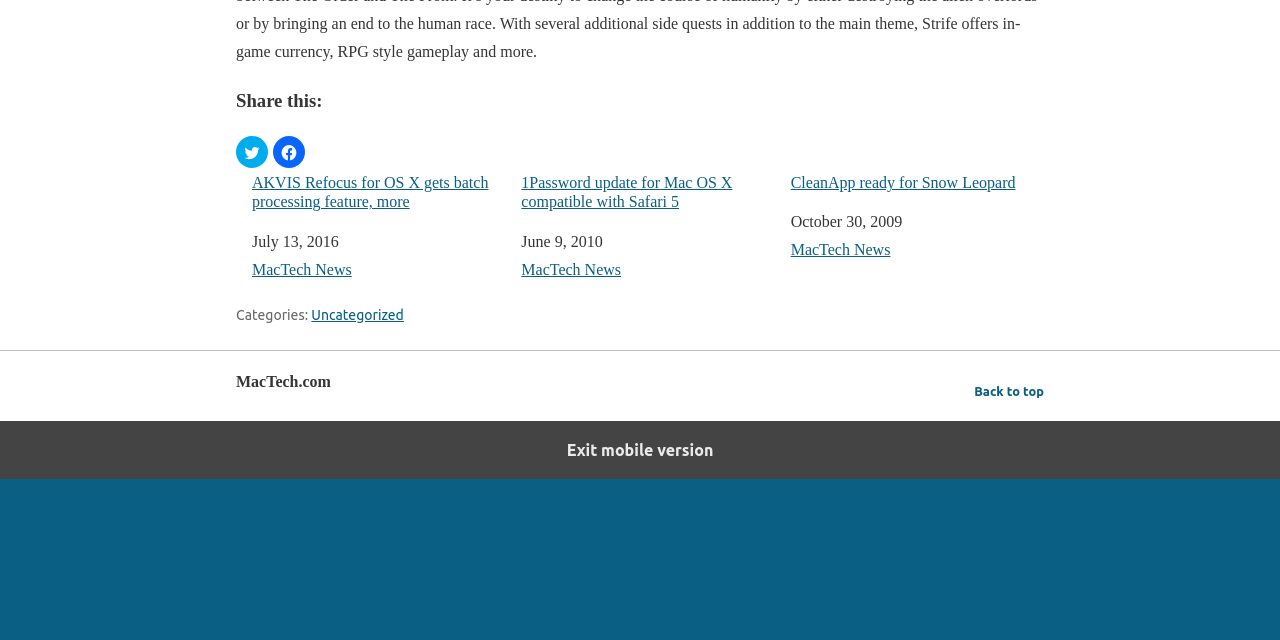Find the bounding box coordinates for the UI element whose description is: "MacTech News". The coordinates should be four float numbers between 0 and 1, in the format [left, top, right, bottom].

[0.618, 0.377, 0.696, 0.404]